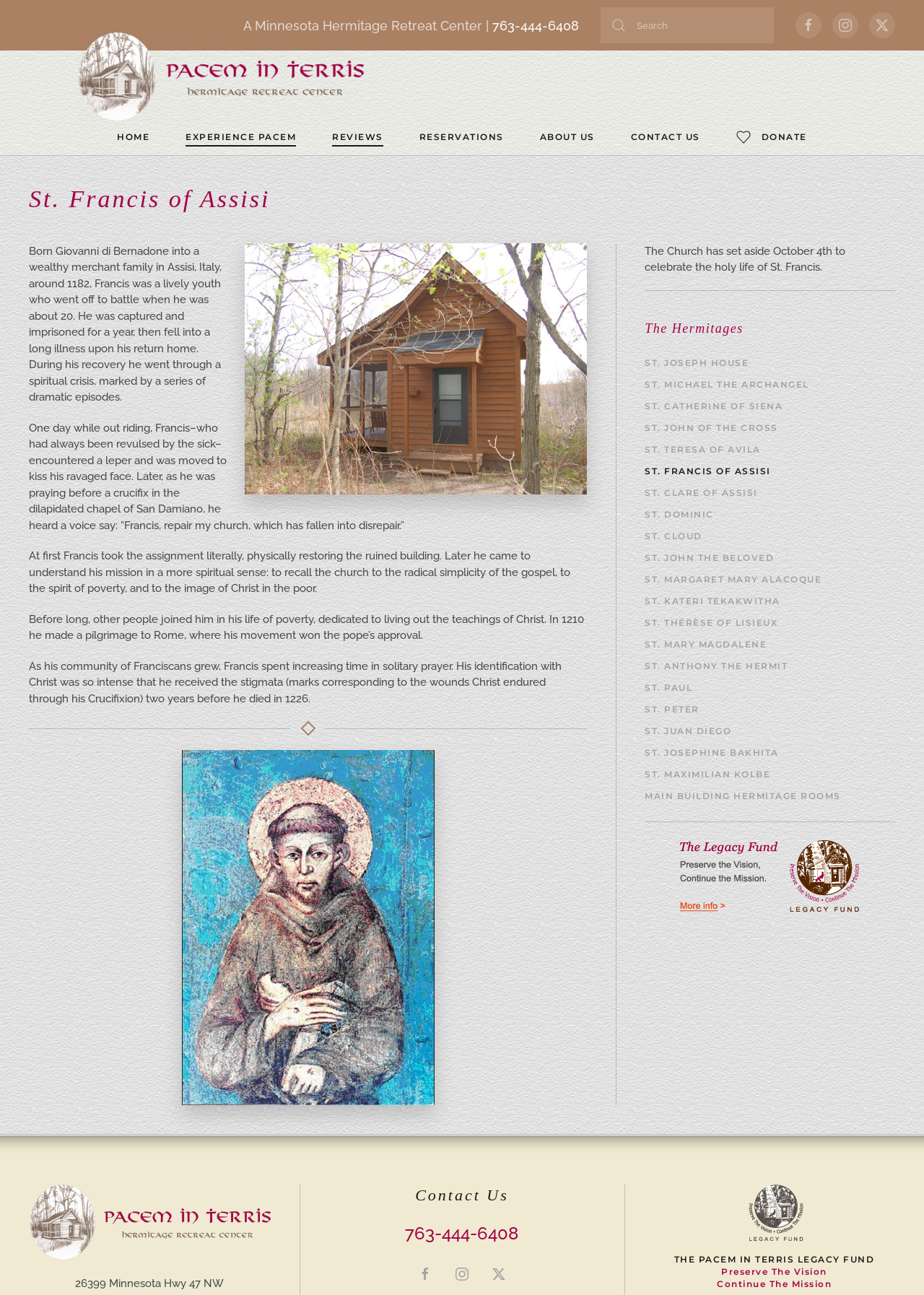Please provide a one-word or short phrase answer to the question:
What is the phone number to contact St. Francis of Assisi?

763-444-6408